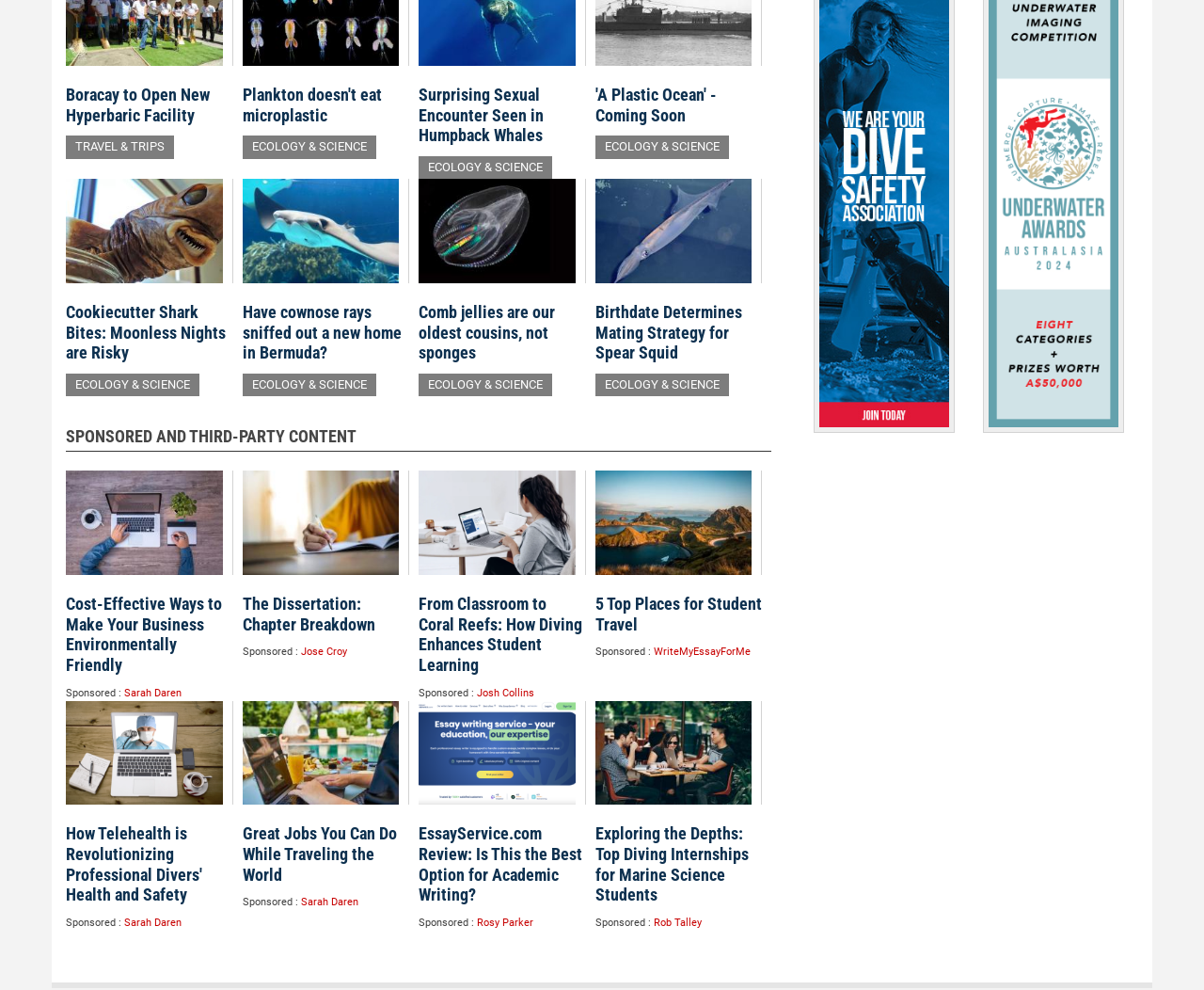Please determine the bounding box coordinates of the element to click on in order to accomplish the following task: "Read 'Comb jellies are our oldest cousins, not sponges'". Ensure the coordinates are four float numbers ranging from 0 to 1, i.e., [left, top, right, bottom].

[0.348, 0.305, 0.461, 0.366]